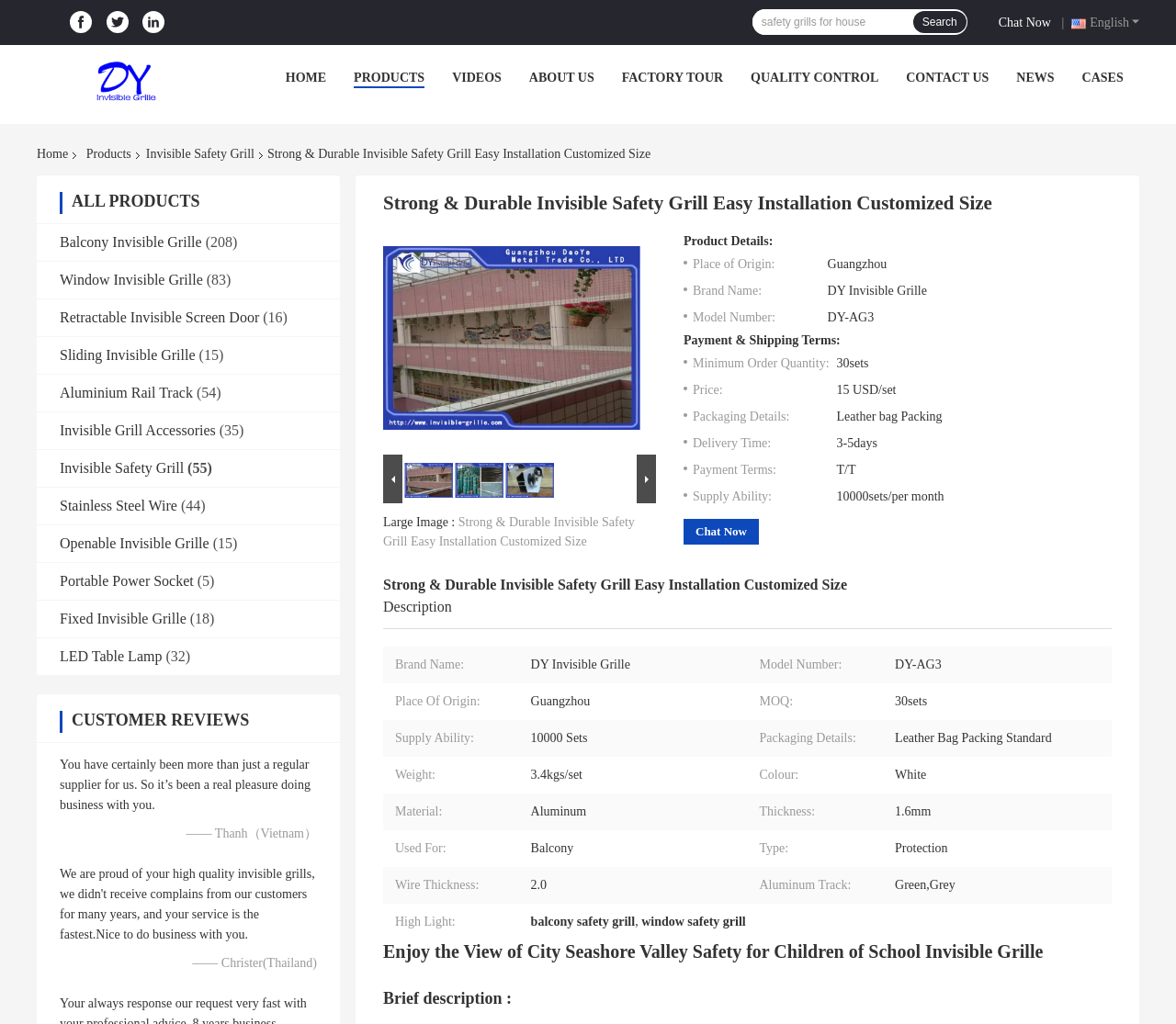Find the bounding box of the web element that fits this description: "Quality Control".

[0.638, 0.069, 0.747, 0.083]